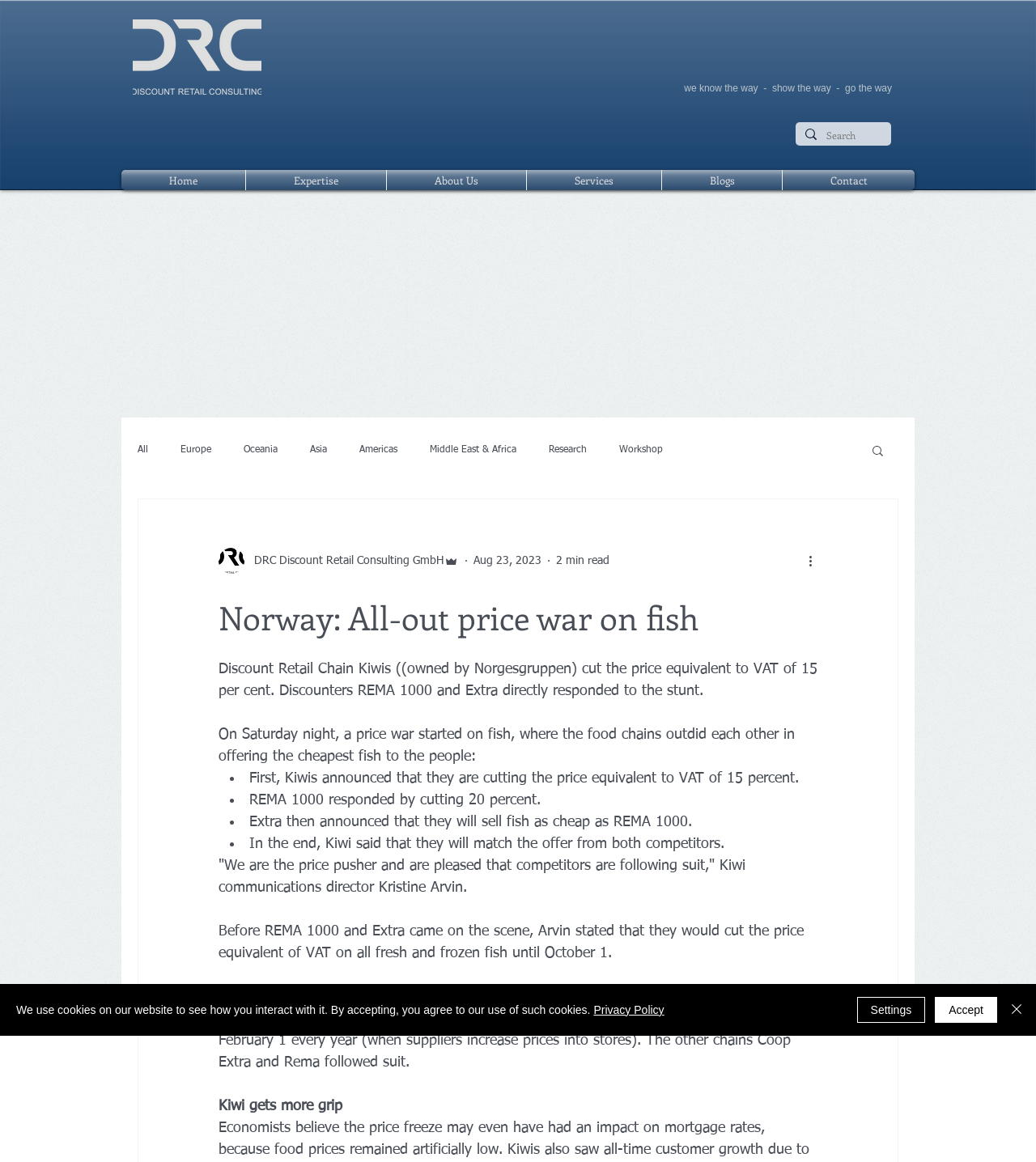What is the name of the discount retail chain? Based on the image, give a response in one word or a short phrase.

Kiwis